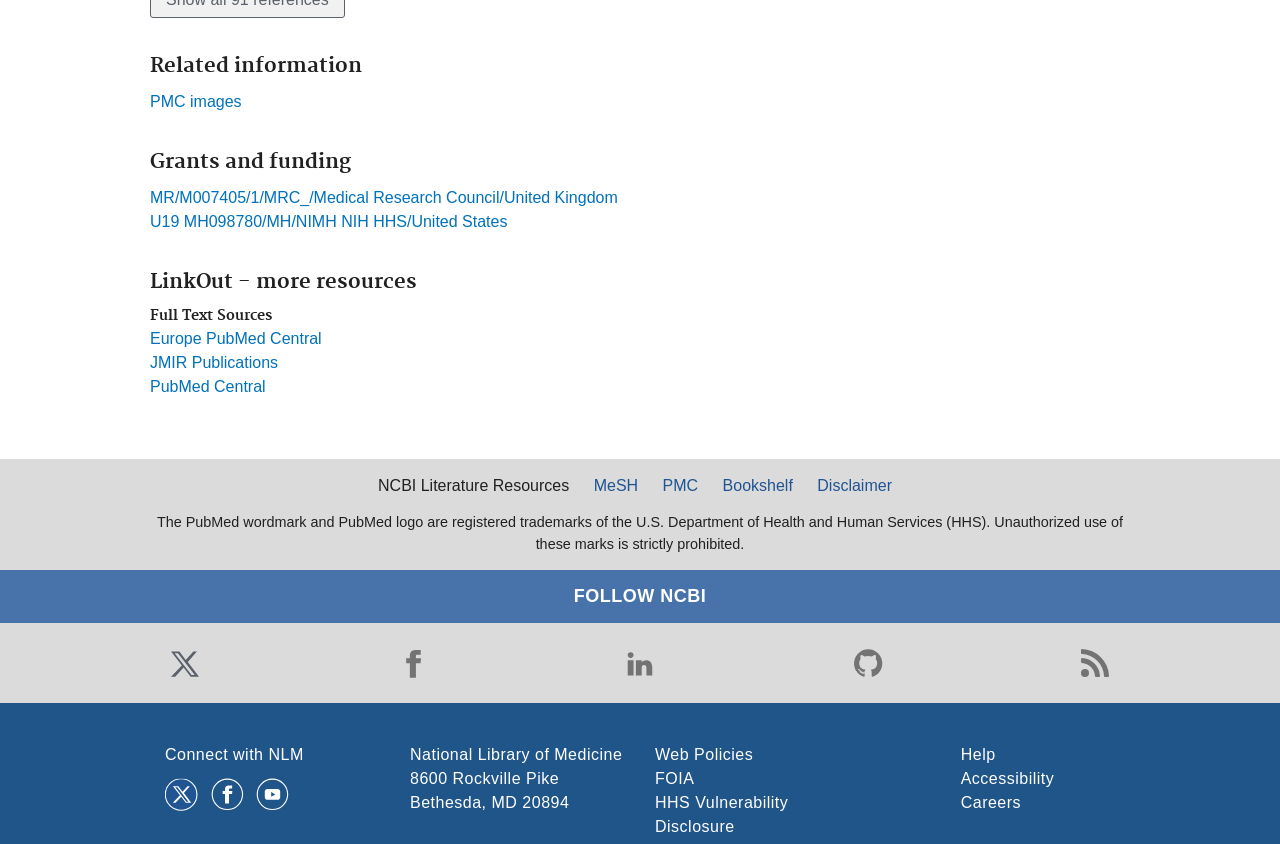Using the information in the image, give a detailed answer to the following question: How many links are there under 'Full Text Sources'?

I counted the number of links under the 'Full Text Sources' heading, and there are three links: 'Europe PubMed Central', 'JMIR Publications', and 'PubMed Central'.